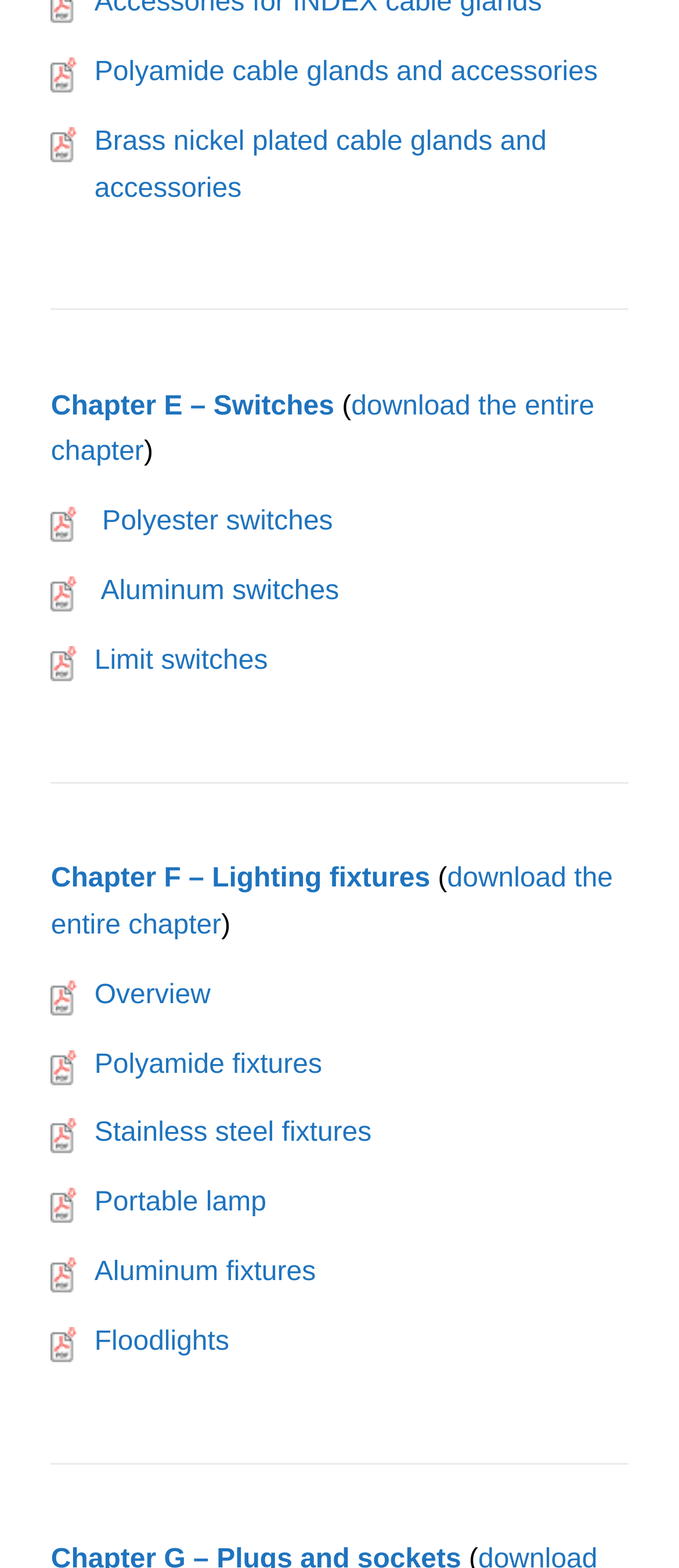How many chapters are mentioned on this webpage?
Using the image as a reference, give a one-word or short phrase answer.

Two